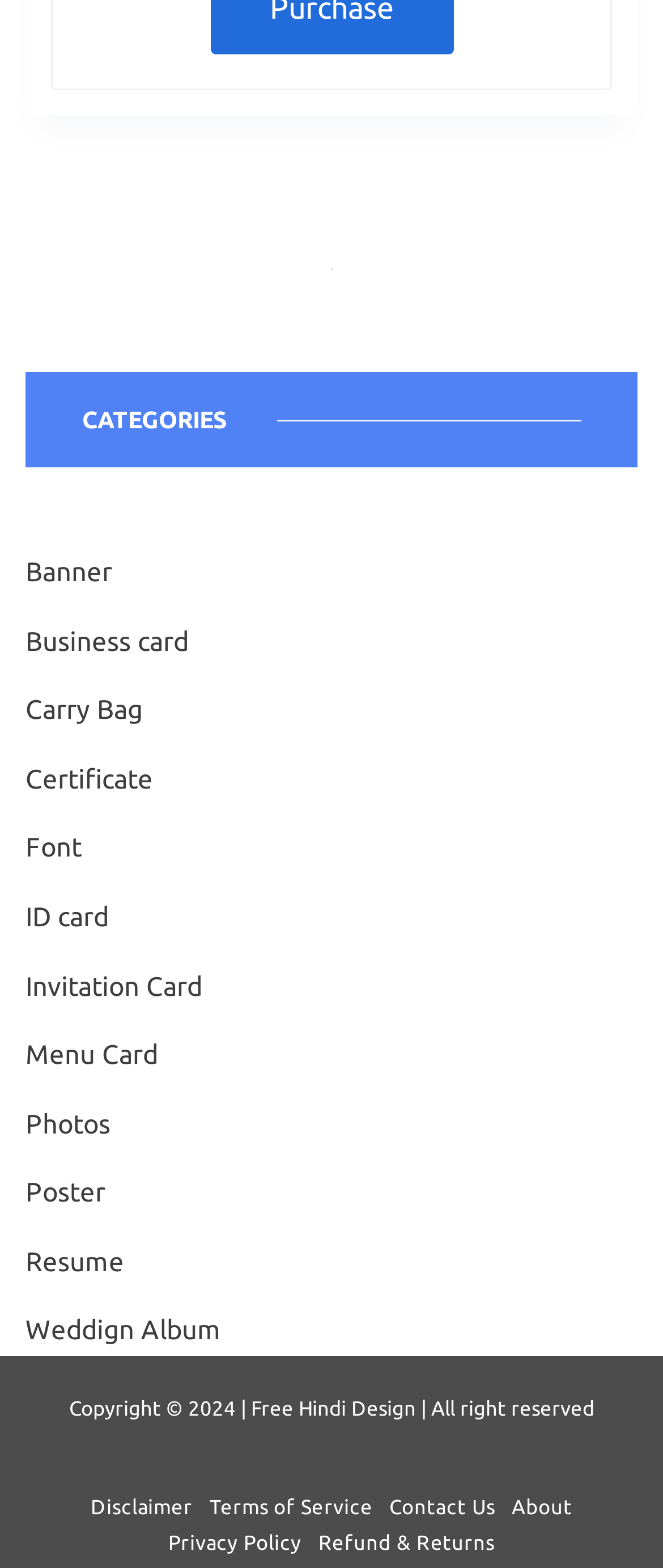Determine the bounding box coordinates of the area to click in order to meet this instruction: "View the 'Certificate' category".

[0.038, 0.482, 0.231, 0.512]